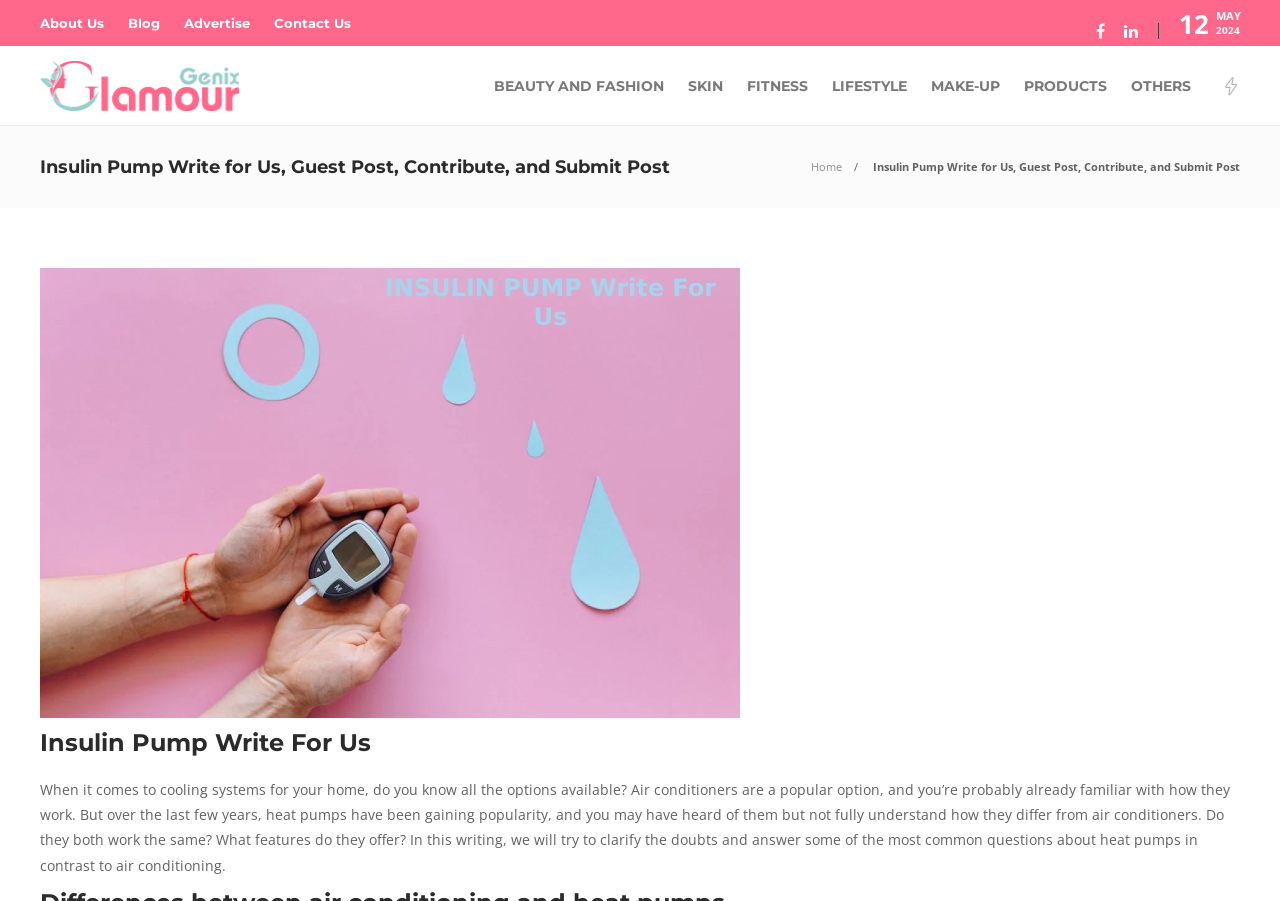Determine the bounding box coordinates of the region to click in order to accomplish the following instruction: "Go to the Glamour Genix homepage". Provide the coordinates as four float numbers between 0 and 1, specifically [left, top, right, bottom].

[0.031, 0.068, 0.187, 0.123]